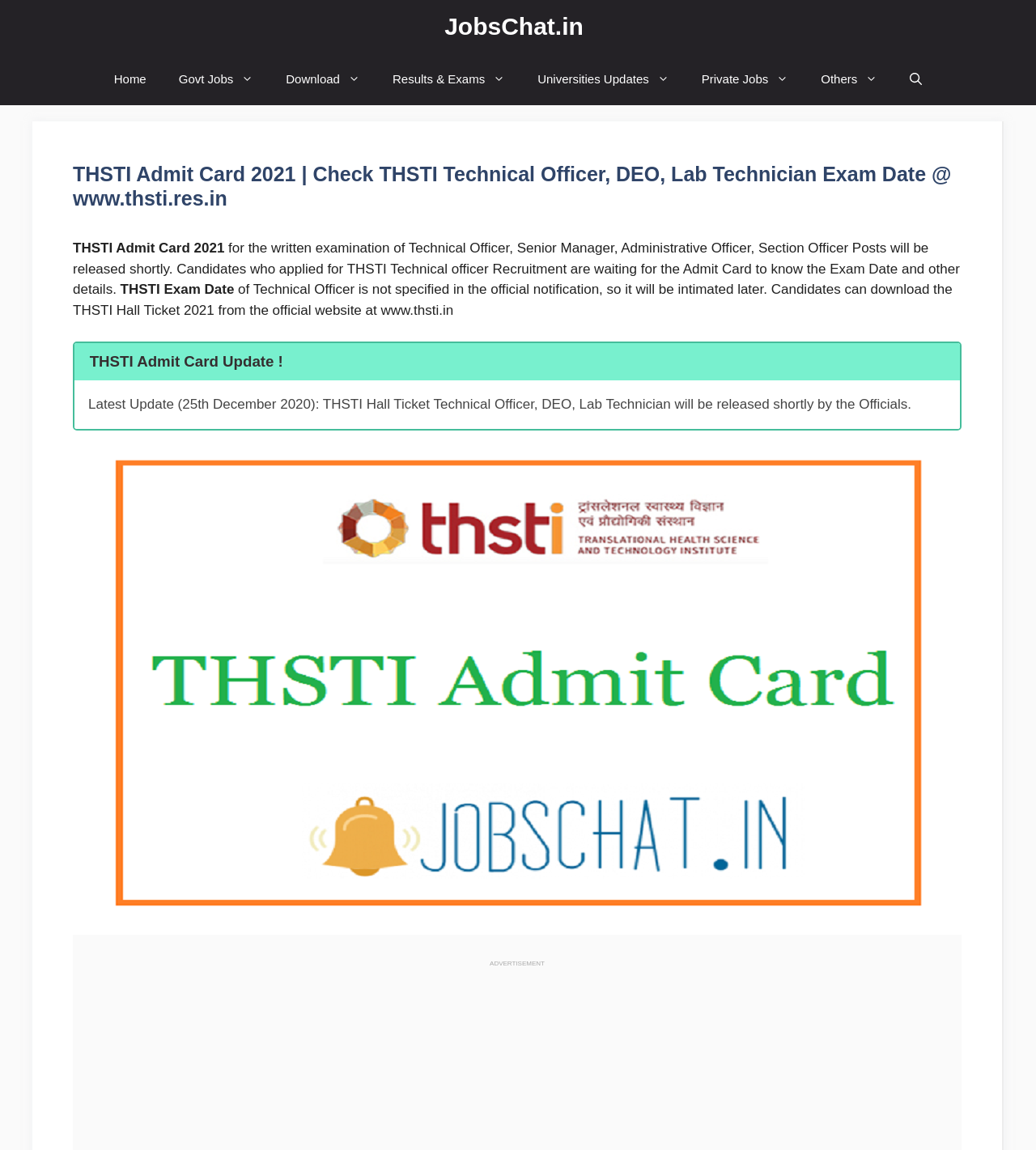Can you specify the bounding box coordinates for the region that should be clicked to fulfill this instruction: "download admit card".

[0.26, 0.046, 0.363, 0.091]